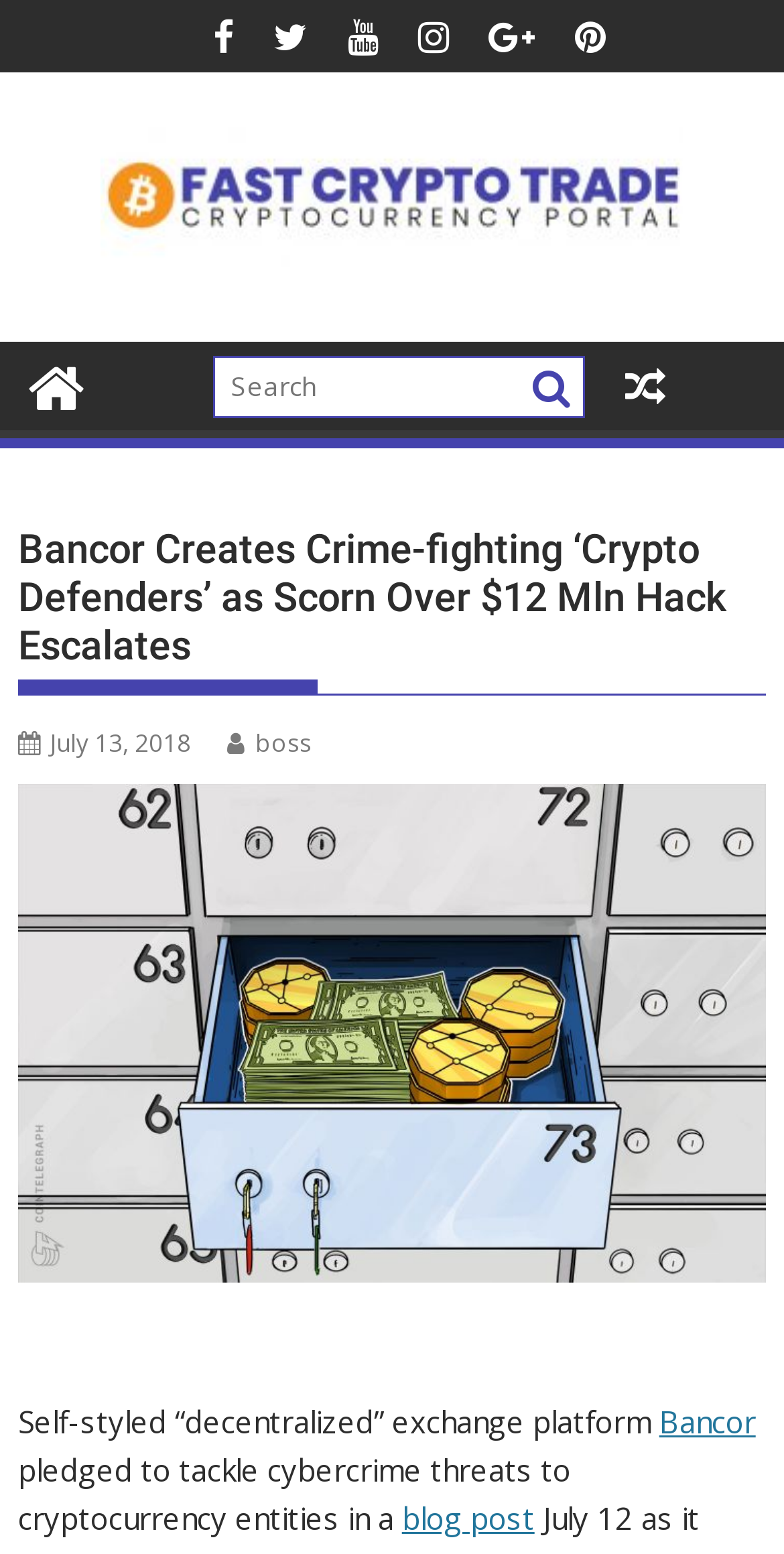What is the hack amount mentioned in the article?
Answer the question in a detailed and comprehensive manner.

I found the answer by reading the heading element with the bounding box coordinates [0.023, 0.322, 0.977, 0.448], which mentions 'Scorn Over $12 Mln Hack Escalates'.